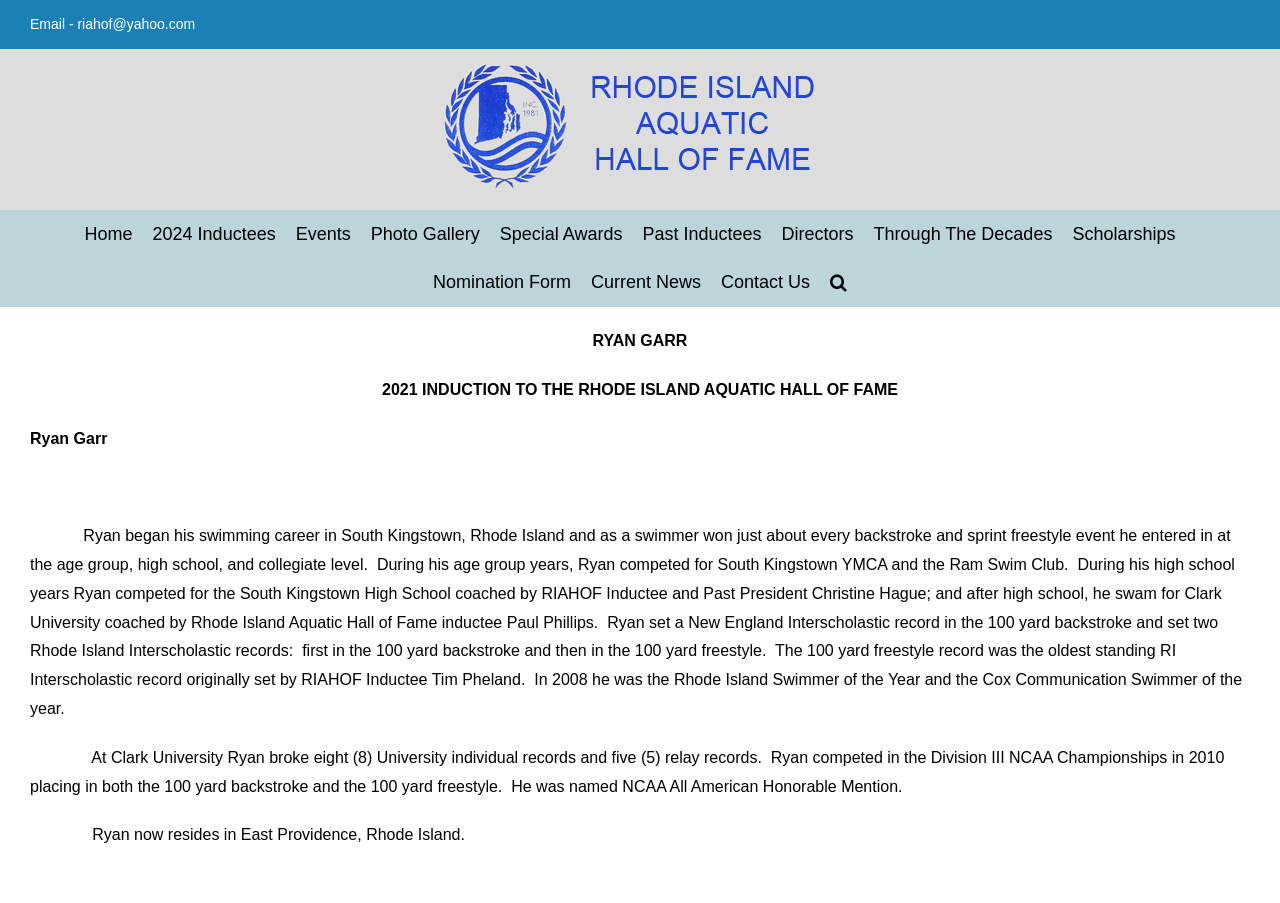Given the following UI element description: "Email - riahof@yahoo.com", find the bounding box coordinates in the webpage screenshot.

[0.023, 0.018, 0.152, 0.035]